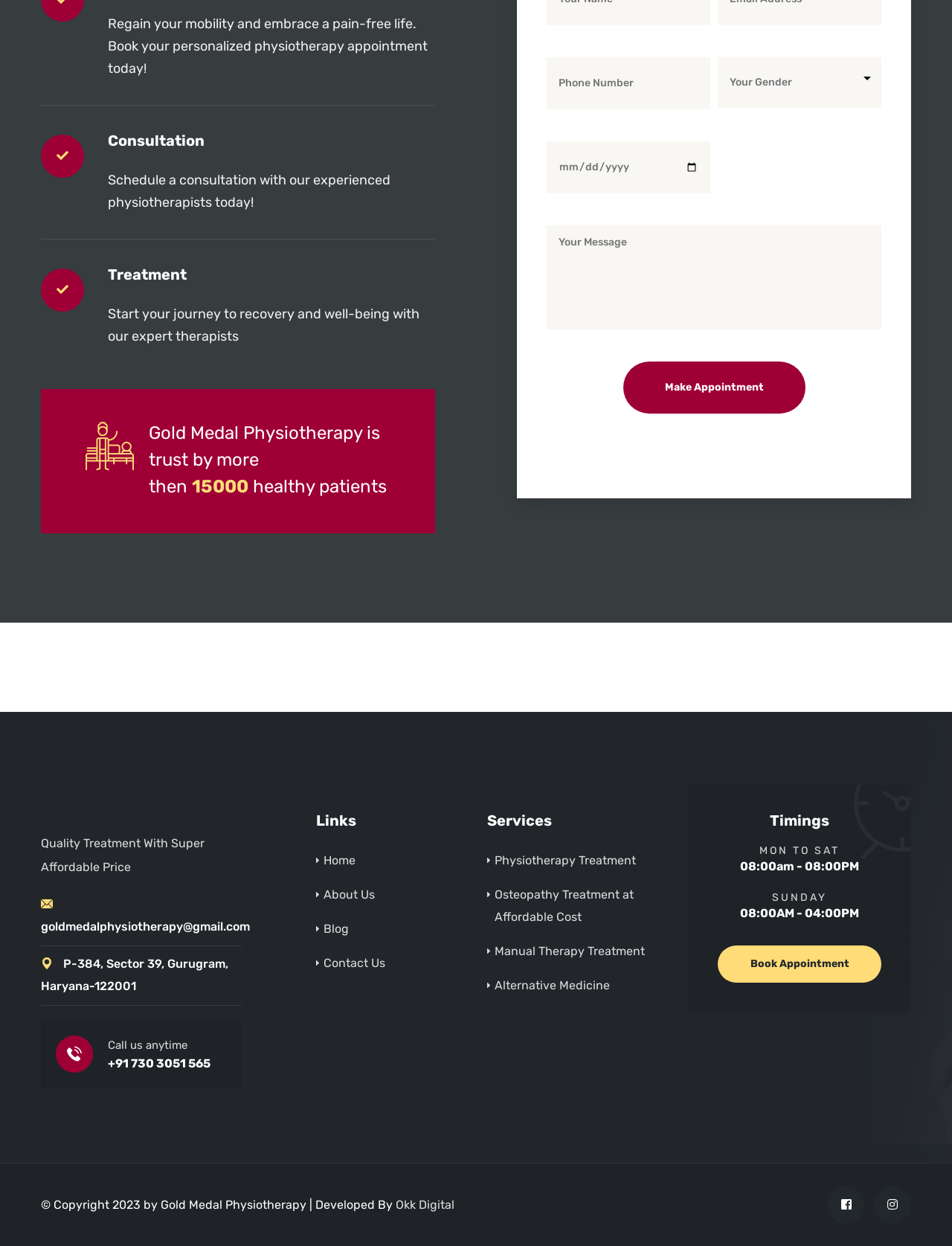What are the operating hours on Sundays?
Based on the screenshot, give a detailed explanation to answer the question.

I found the operating hours on Sundays by examining the heading element with the text '08:00AM - 04:00PM' which is located near the 'SUNDAY' text, within the 'Timings' section.